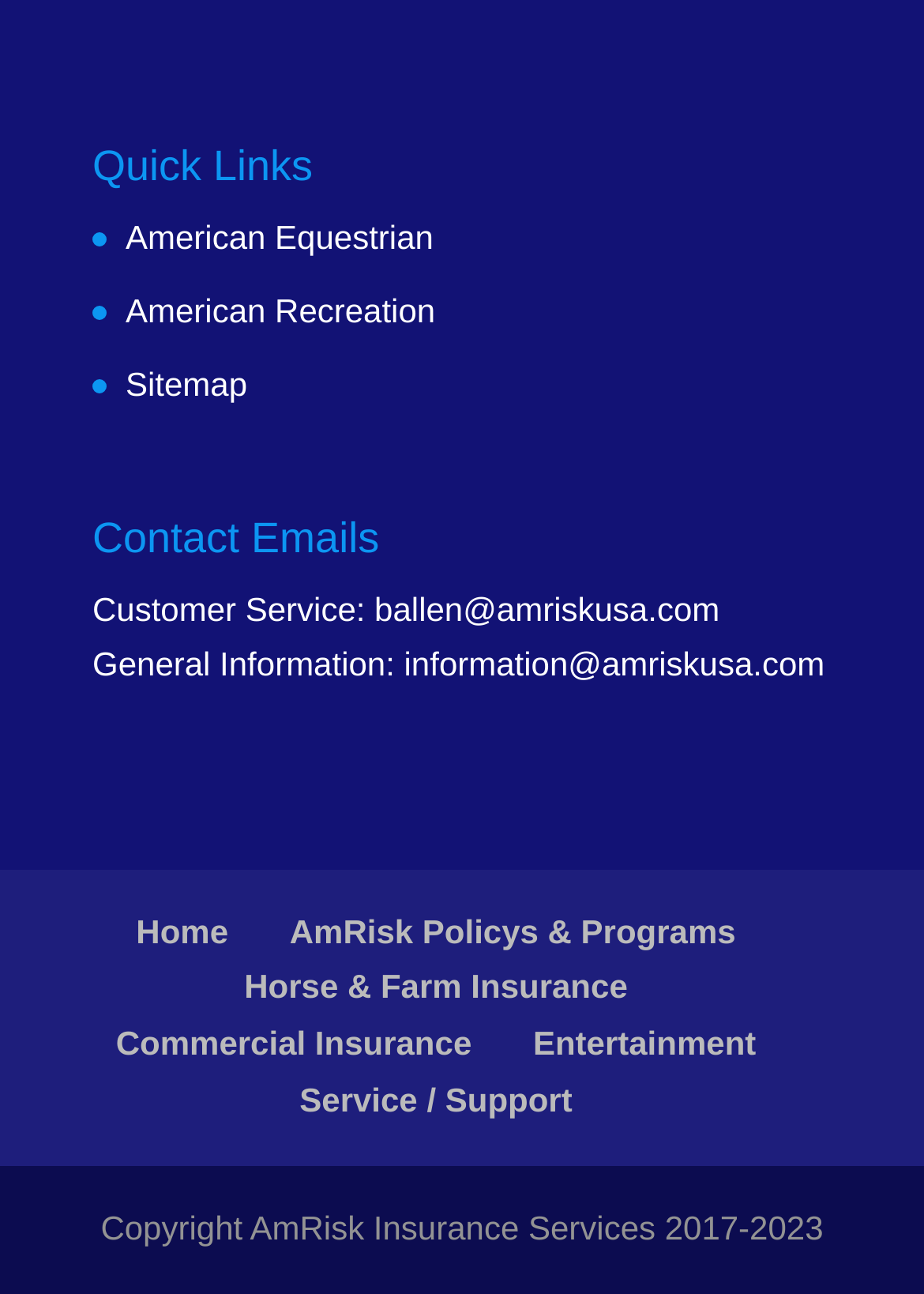Give a concise answer of one word or phrase to the question: 
What is the purpose of the 'Quick Links' section?

To provide shortcuts to important pages